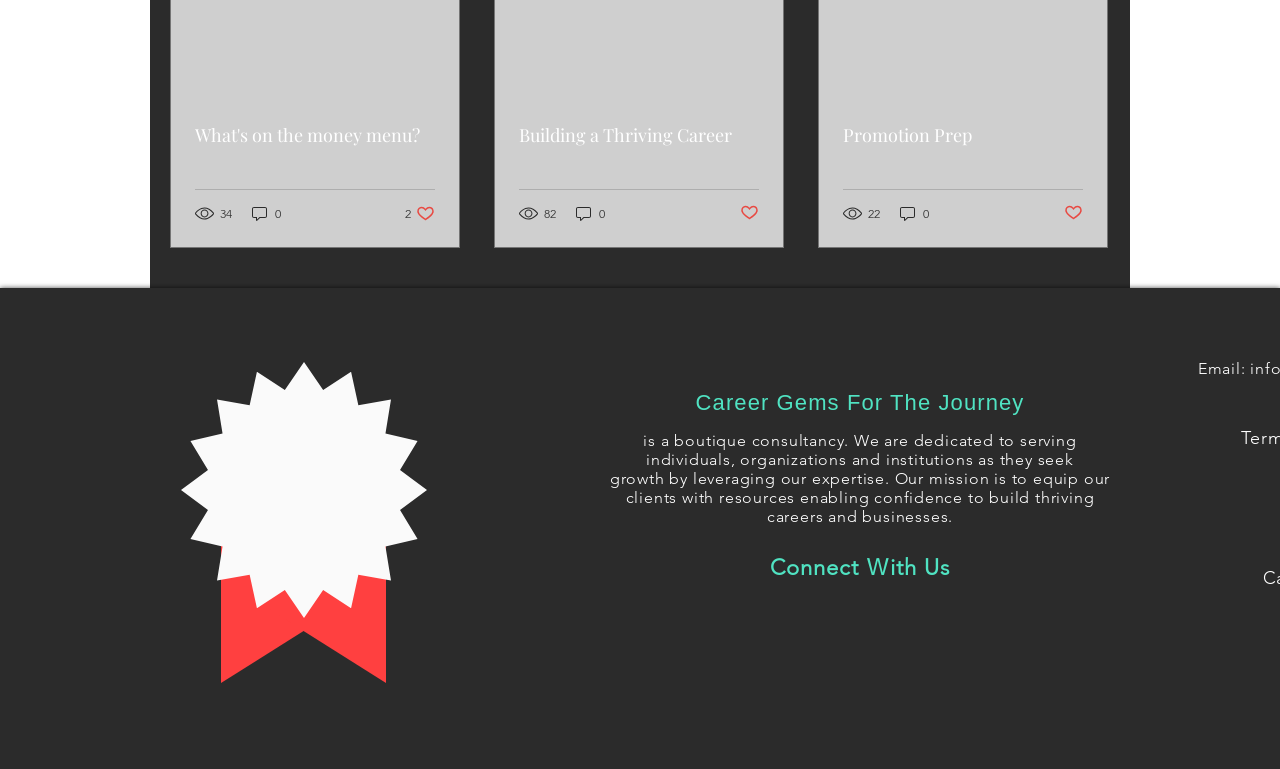Determine the bounding box coordinates of the target area to click to execute the following instruction: "Click on the 'Latest News' link."

None